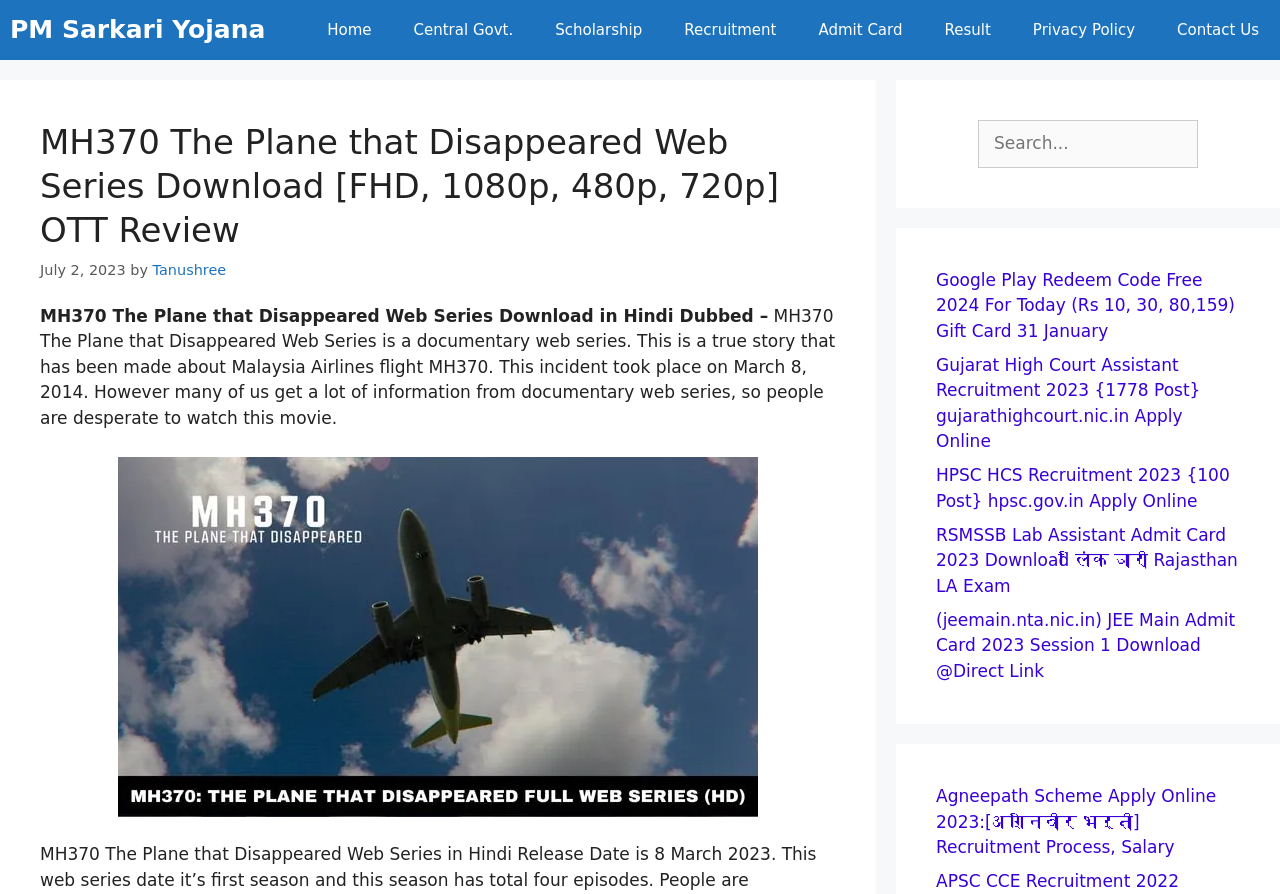What is the date of the article?
Answer the question with a thorough and detailed explanation.

The date of the article can be found in the 'Content' section of the webpage, which is a HeaderAsNonLandmark element. The date is mentioned as 'July 2, 2023' in a time element, which is located next to the author's name 'Tanushree'.